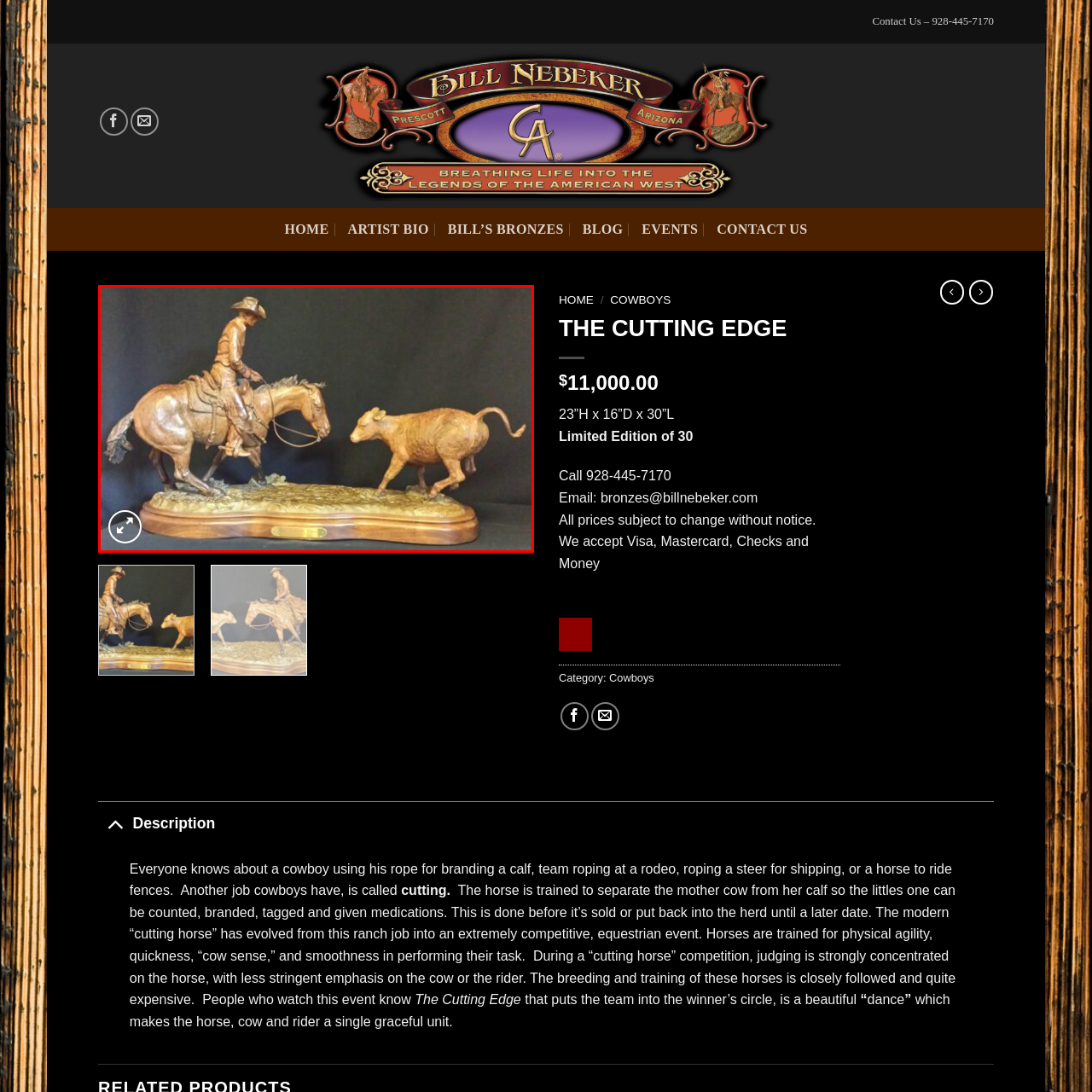Concentrate on the section within the teal border, What is the traditional practice depicted in the artwork? 
Provide a single word or phrase as your answer.

Cutting